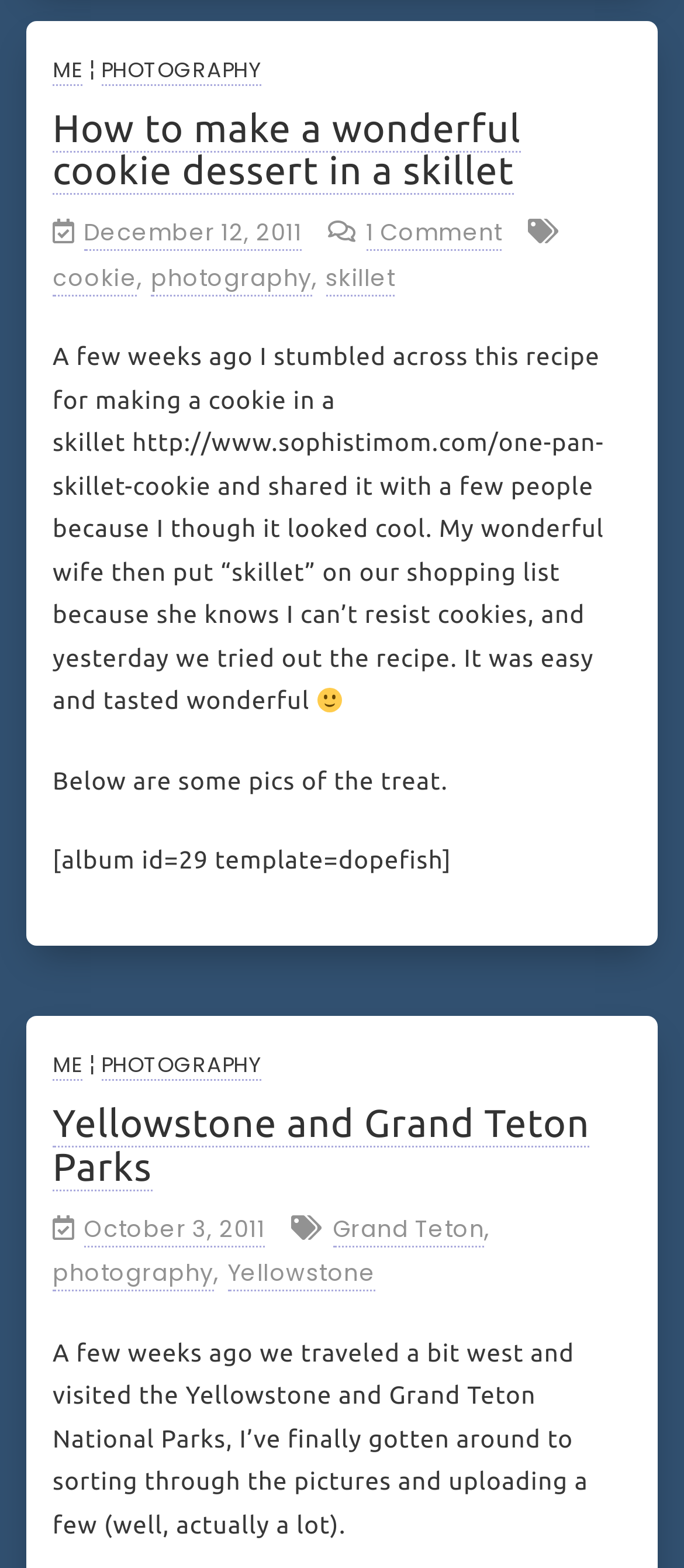Highlight the bounding box coordinates of the element you need to click to perform the following instruction: "View 'How to make a wonderful cookie dessert in a skillet'."

[0.077, 0.068, 0.762, 0.124]